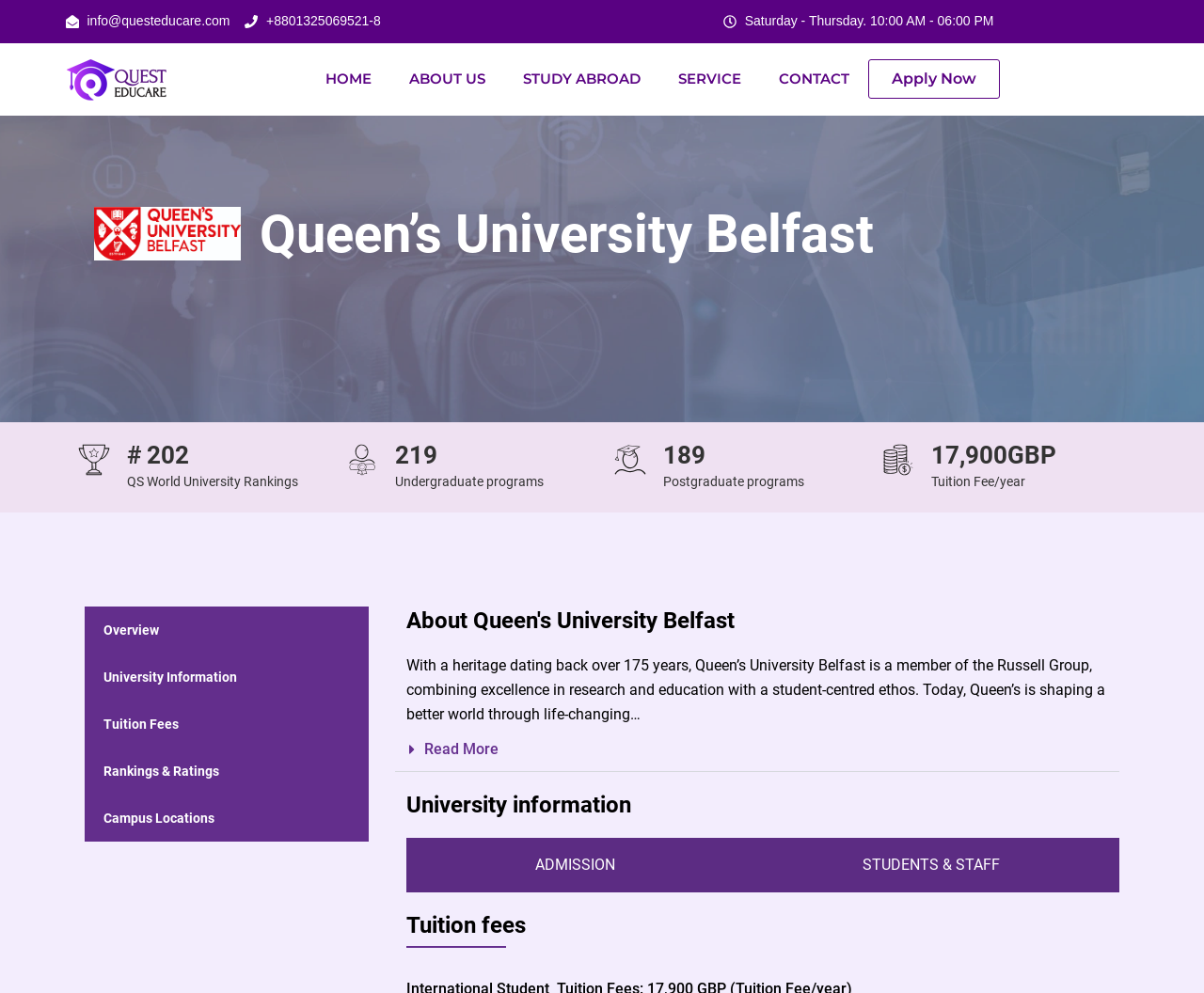Determine the bounding box coordinates for the clickable element required to fulfill the instruction: "Click the 'Apply Now' button". Provide the coordinates as four float numbers between 0 and 1, i.e., [left, top, right, bottom].

[0.721, 0.06, 0.83, 0.1]